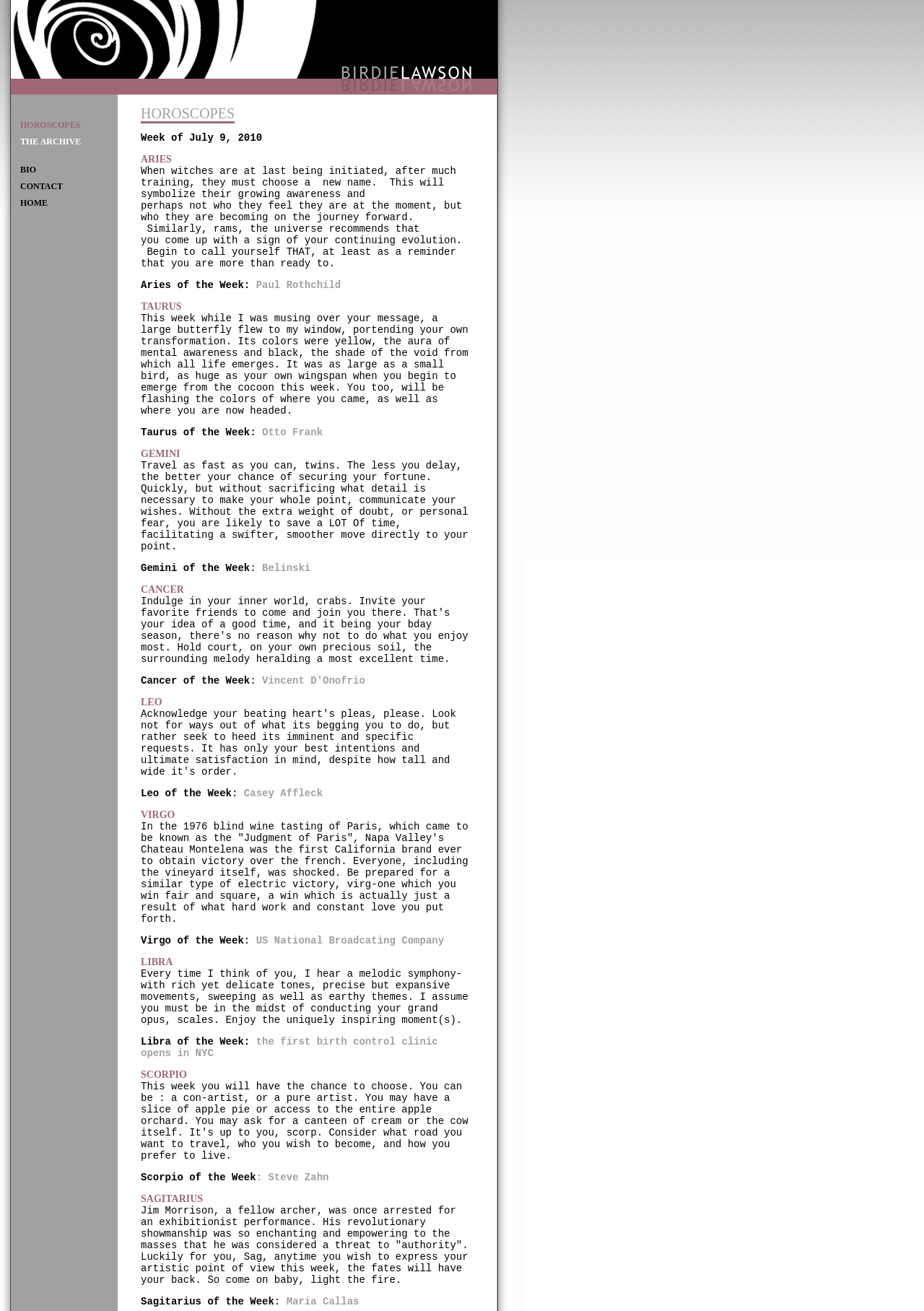How many links are there in the top navigation bar?
Refer to the image and provide a concise answer in one word or phrase.

4